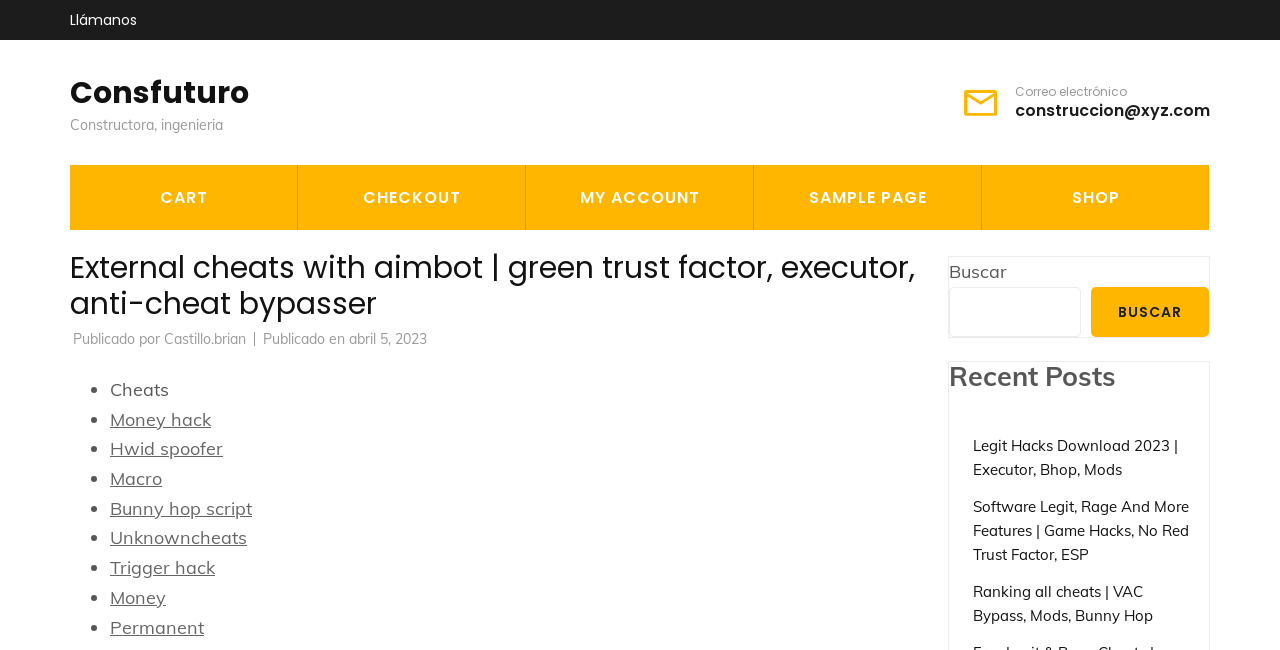What is the email address provided?
Please analyze the image and answer the question with as much detail as possible.

The email address is found in the top-right section of the webpage, next to the 'Correo electrónico' label, which is a link with the text 'construccion@xyz.com'.